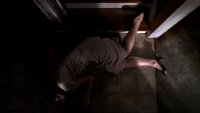Provide a brief response to the question using a single word or phrase: 
What is the mood evoked by the image?

tension and anticipation